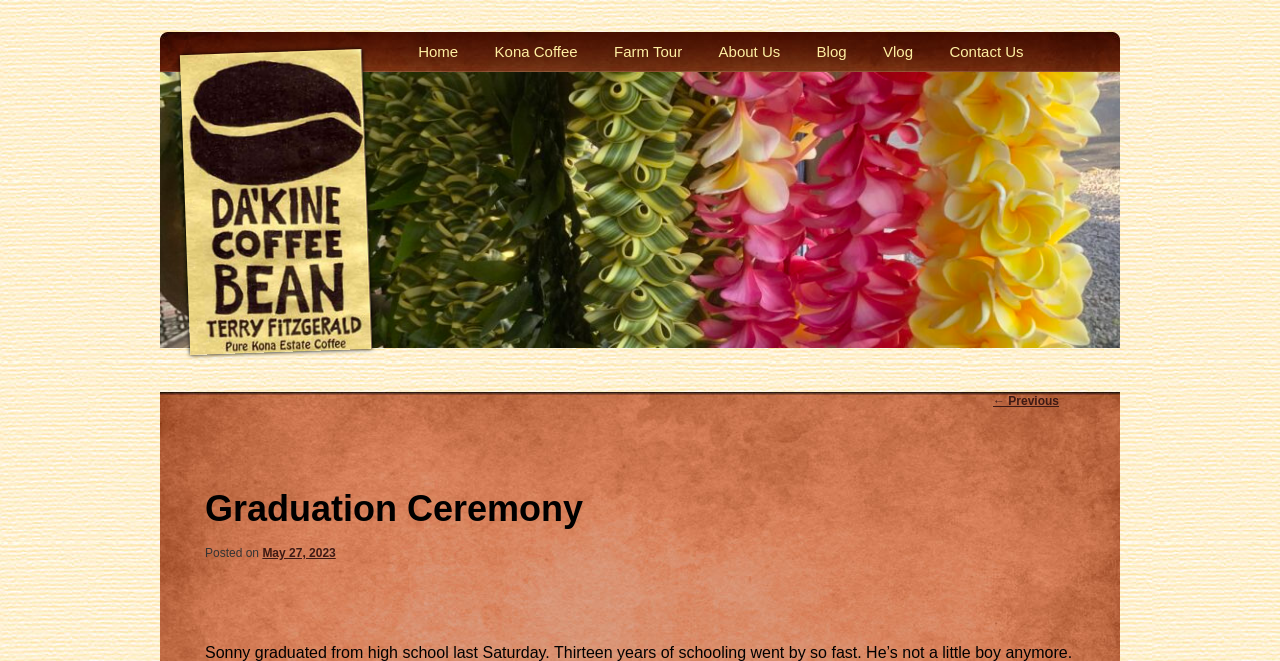What is the title of the current post?
Look at the image and construct a detailed response to the question.

The title of the current post can be found in the header section of the webpage, which reads 'Graduation Ceremony'.